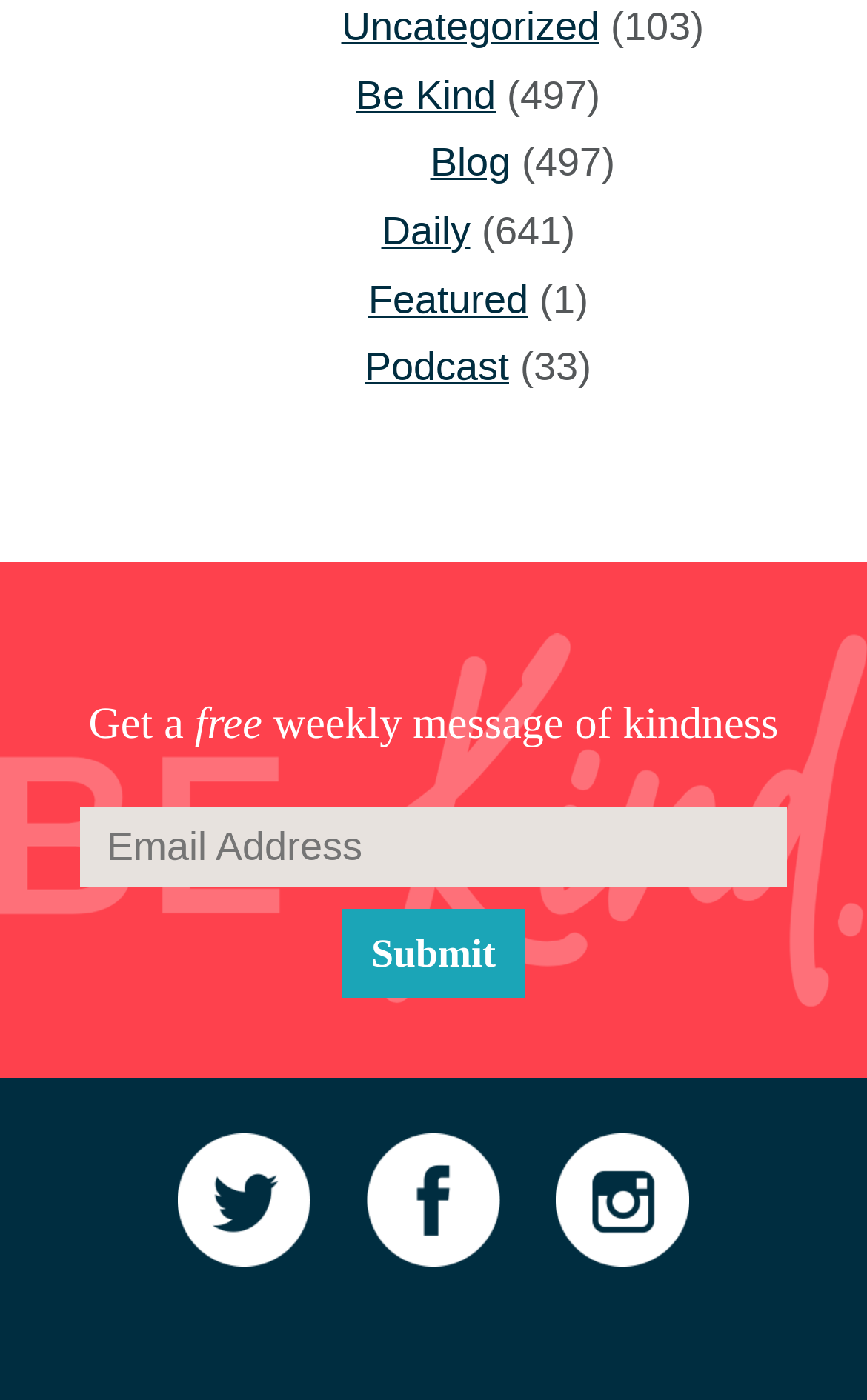Determine the bounding box coordinates of the region that needs to be clicked to achieve the task: "Follow on Twitter".

[0.179, 0.876, 0.385, 0.914]